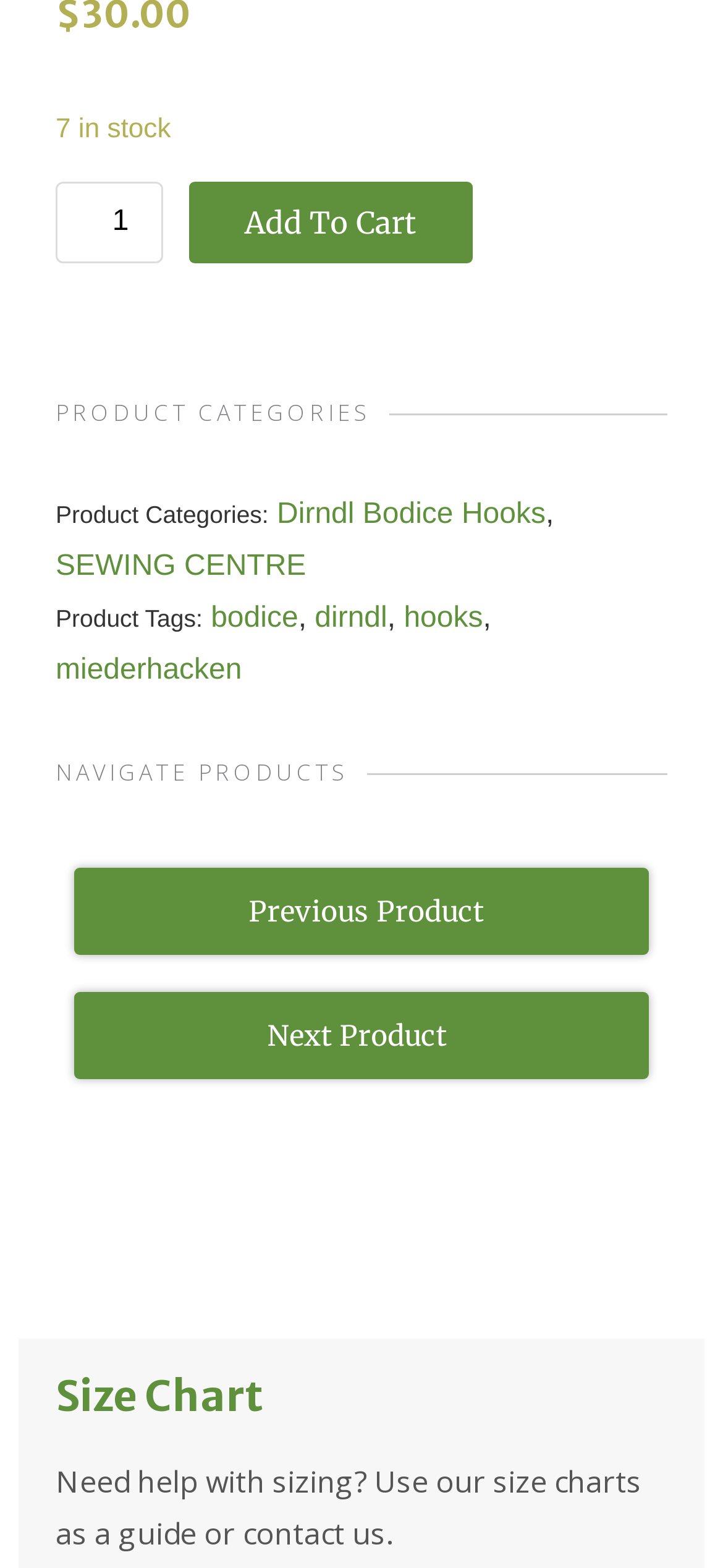Please determine the bounding box coordinates of the element's region to click in order to carry out the following instruction: "Select product quantity". The coordinates should be four float numbers between 0 and 1, i.e., [left, top, right, bottom].

[0.077, 0.116, 0.226, 0.168]